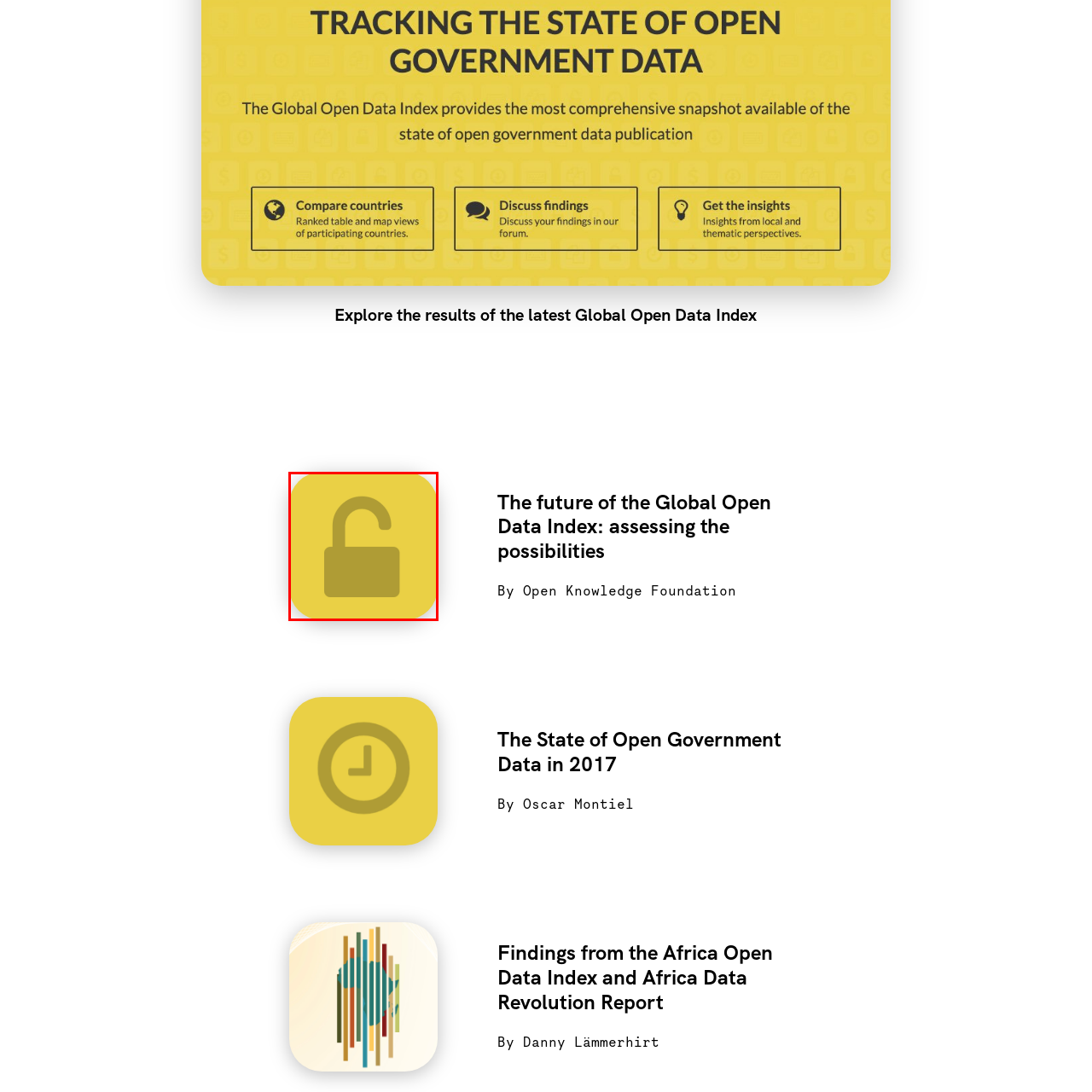View the part of the image surrounded by red, What does the padlock symbolize? Respond with a concise word or phrase.

Openness and access